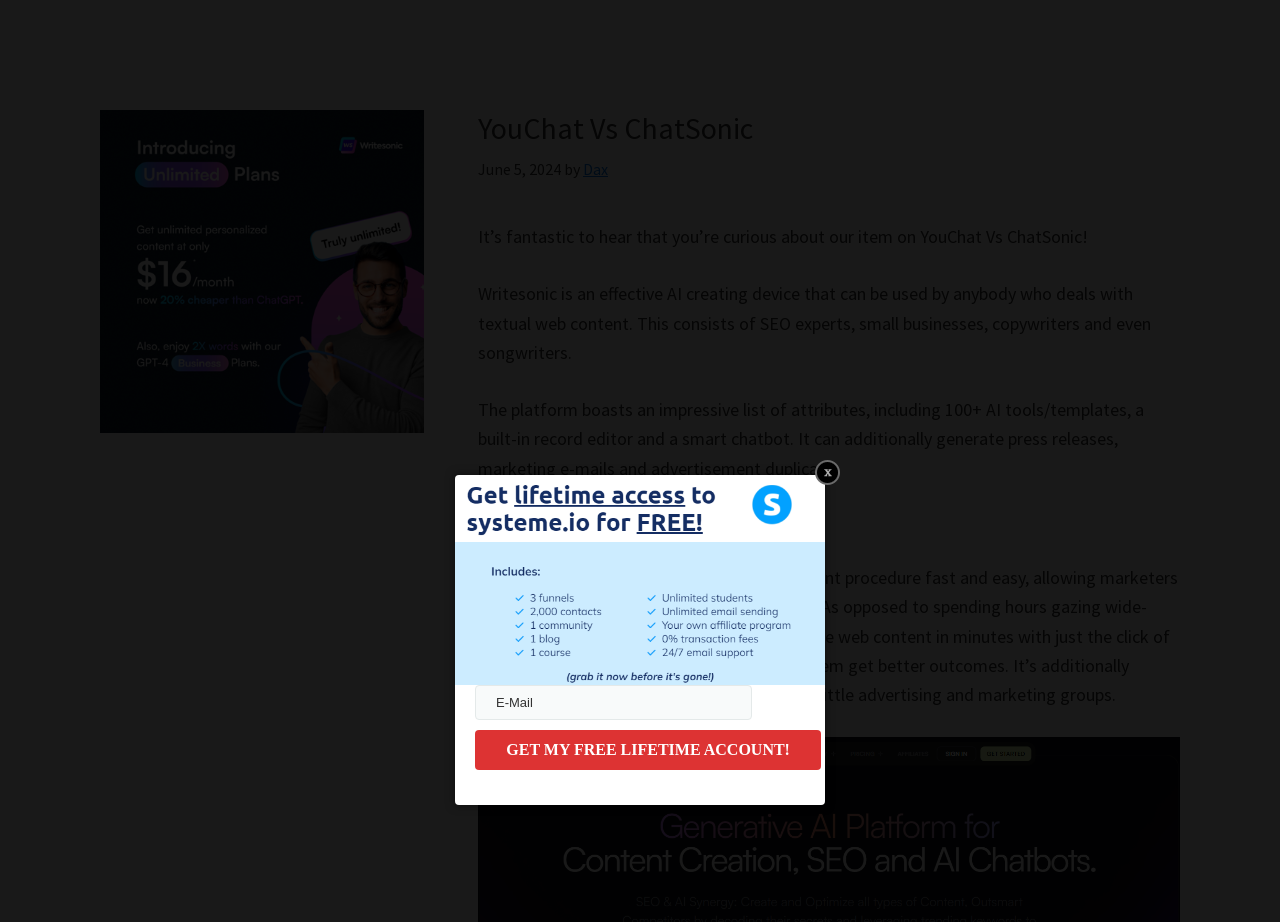Please answer the following question using a single word or phrase: 
What is the function of the button at the bottom?

Get a free lifetime account